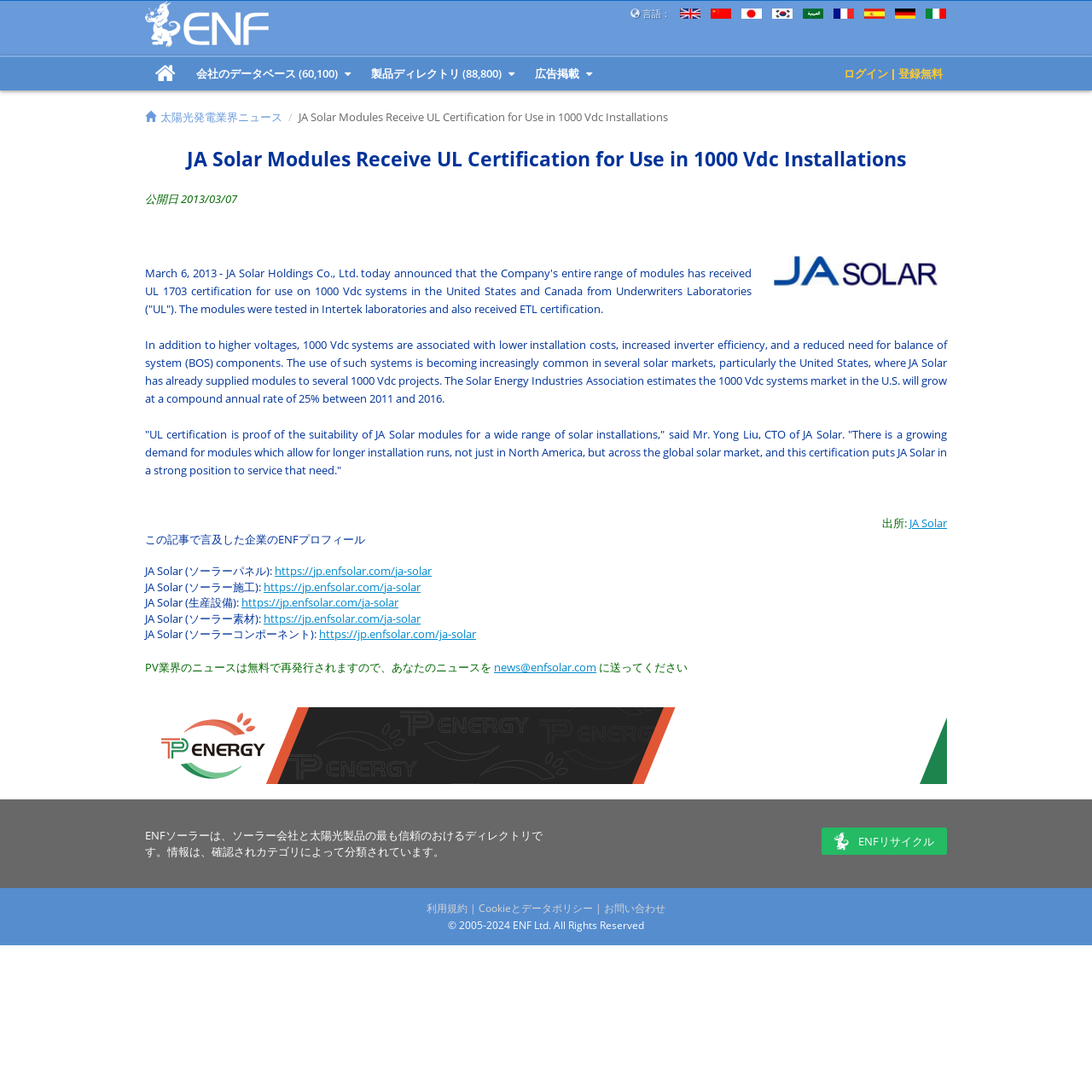Generate a thorough explanation of the webpage's elements.

This webpage is about JA Solar Holdings Co., Ltd. receiving UL 1703 certification for their entire range of modules for use on 1000 Vdc systems in the United States and Canada. 

At the top left, there is a link to "ENF Solar" and a language selection menu with options for English, Chinese, Japanese, Korean, Arabic, French, Spanish, Italian, and others. Below this, there are three buttons for accessing the company's database, product directory, and advertisement.

On the left side, there is a menu with links to various sections, including news, products, and company information. 

The main content of the webpage is divided into several sections. The first section announces the UL certification and provides a brief overview of the benefits of 1000 Vdc systems. The second section quotes the CTO of JA Solar, Mr. Yong Liu, on the significance of this certification. 

Below this, there are several links to JA Solar's profiles on ENF Solar, categorized by solar panels, solar installation, production equipment, solar materials, and solar components. 

Further down, there is a section encouraging readers to submit their news to ENF Solar, with an email address provided. 

At the bottom of the page, there is a footer section with links to ENF Recycling, terms of use, cookie and data policy, contact information, and a copyright notice.